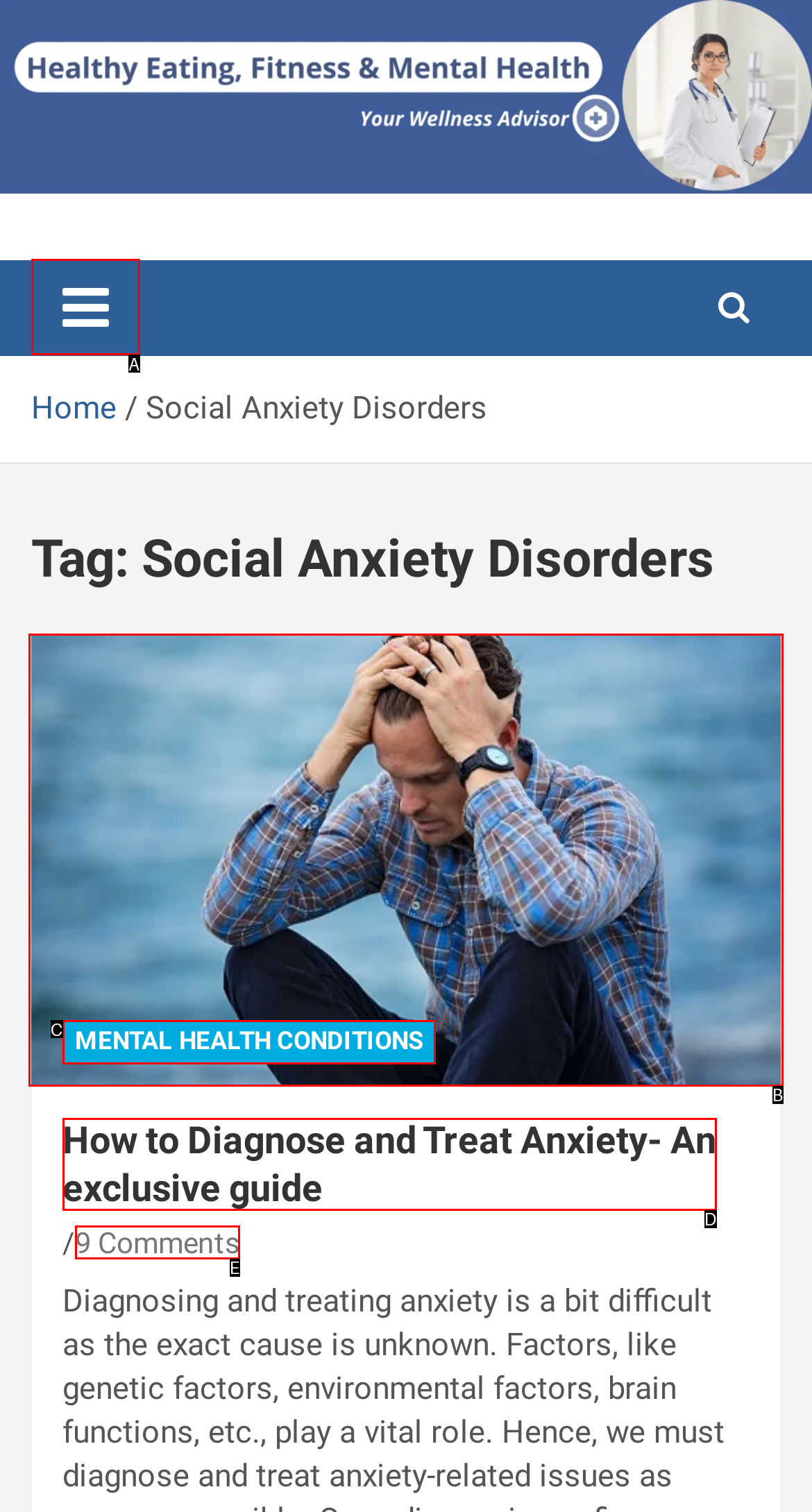Choose the UI element that best aligns with the description: aria-label="Toggle navigation"
Respond with the letter of the chosen option directly.

A